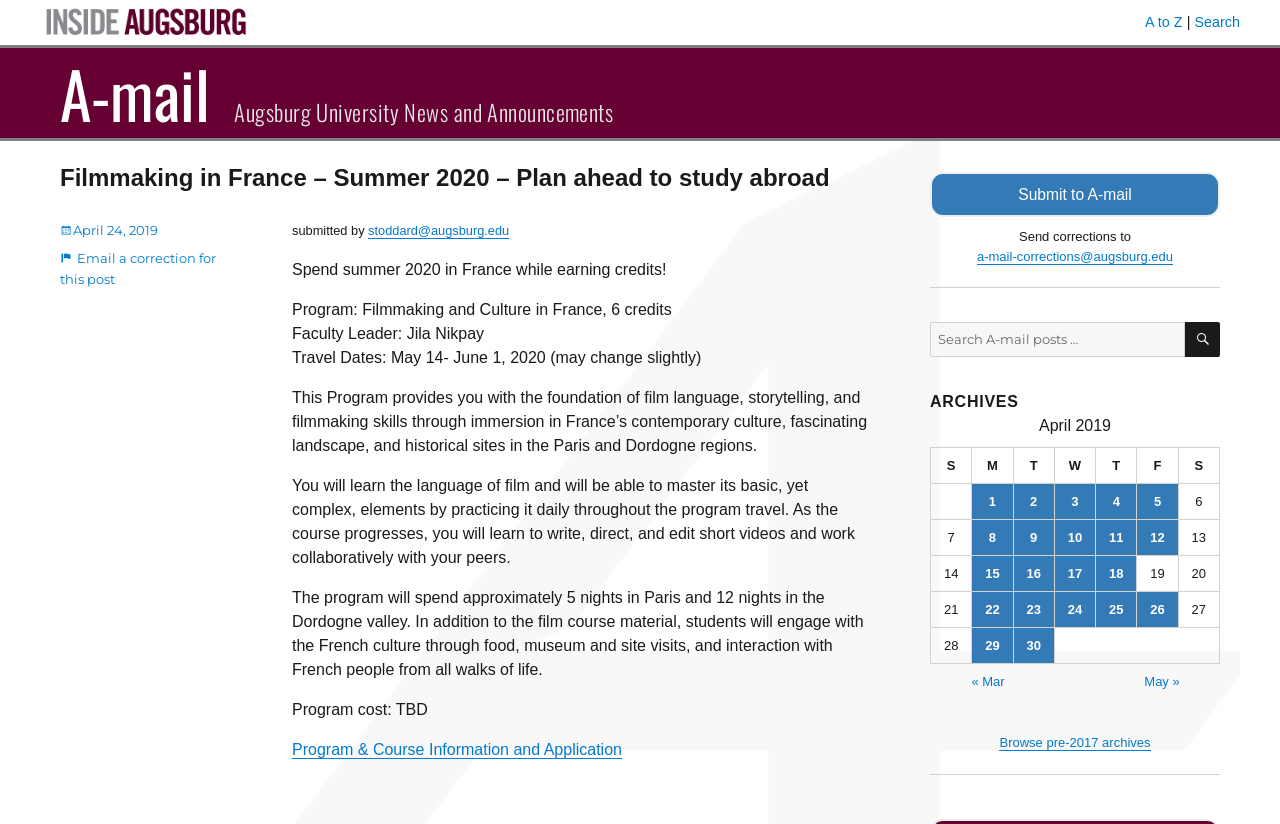Respond with a single word or phrase:
How many nights will the program spend in Paris?

5 nights